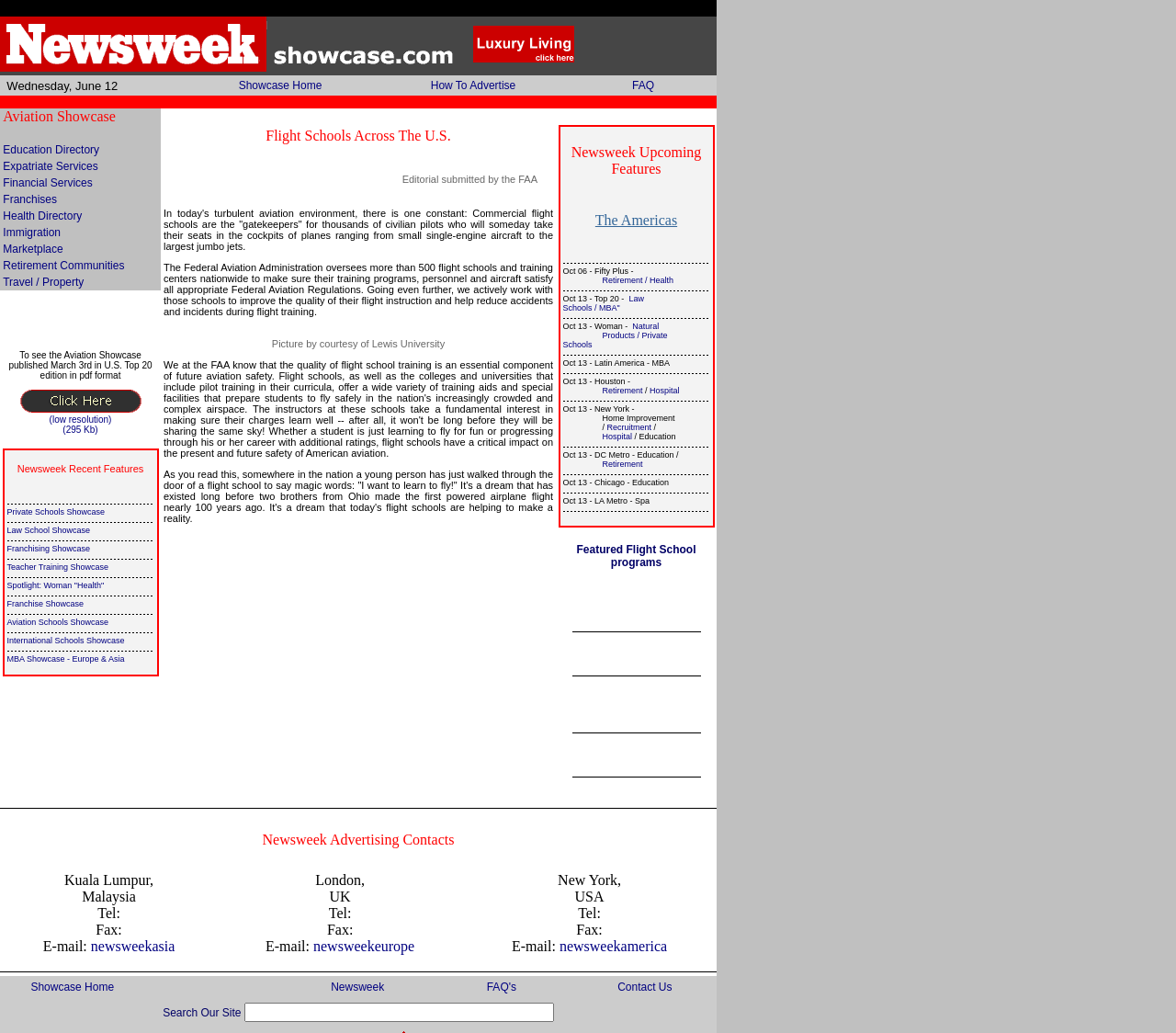Determine the bounding box coordinates of the section I need to click to execute the following instruction: "Read about Aviation Showcase". Provide the coordinates as four float numbers between 0 and 1, i.e., [left, top, right, bottom].

[0.002, 0.105, 0.098, 0.12]